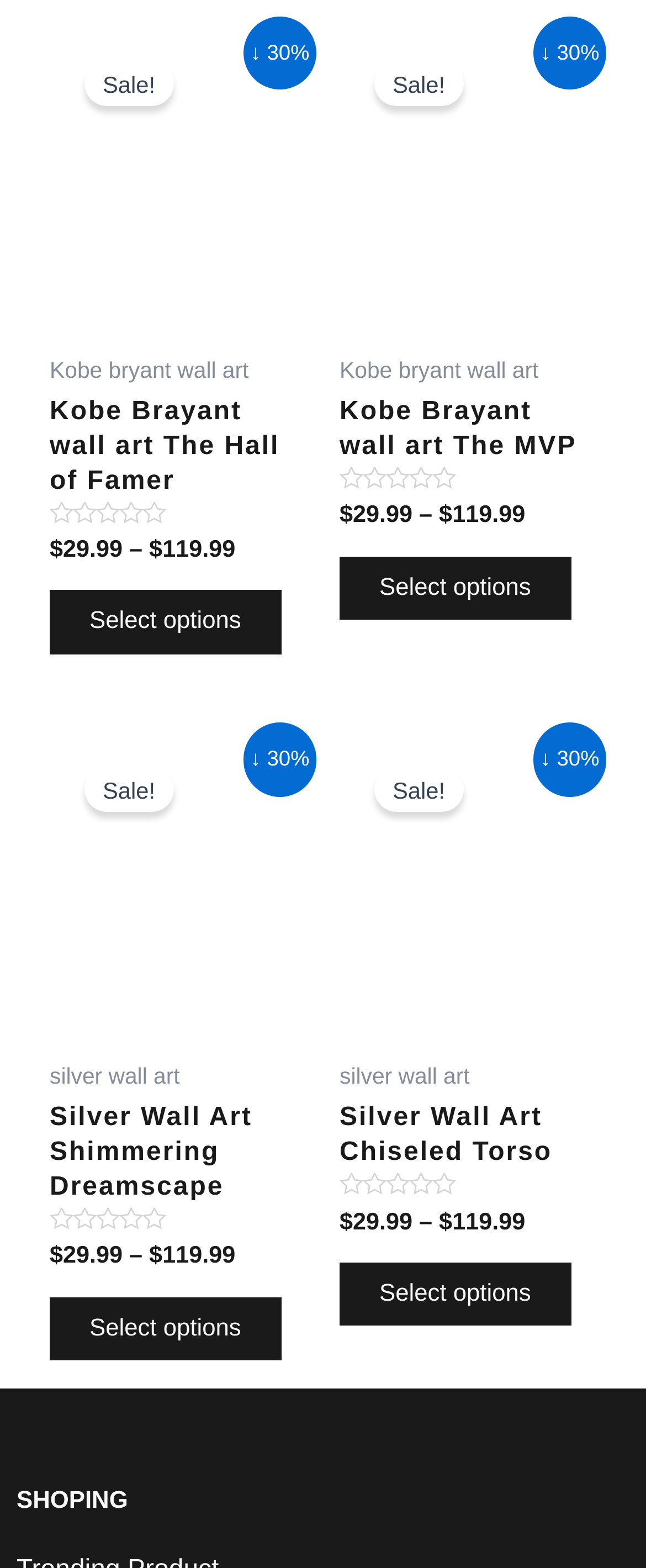Can you find the bounding box coordinates of the area I should click to execute the following instruction: "View Kobe Brayant wall art The Hall of Famer product details"?

[0.077, 0.017, 0.474, 0.213]